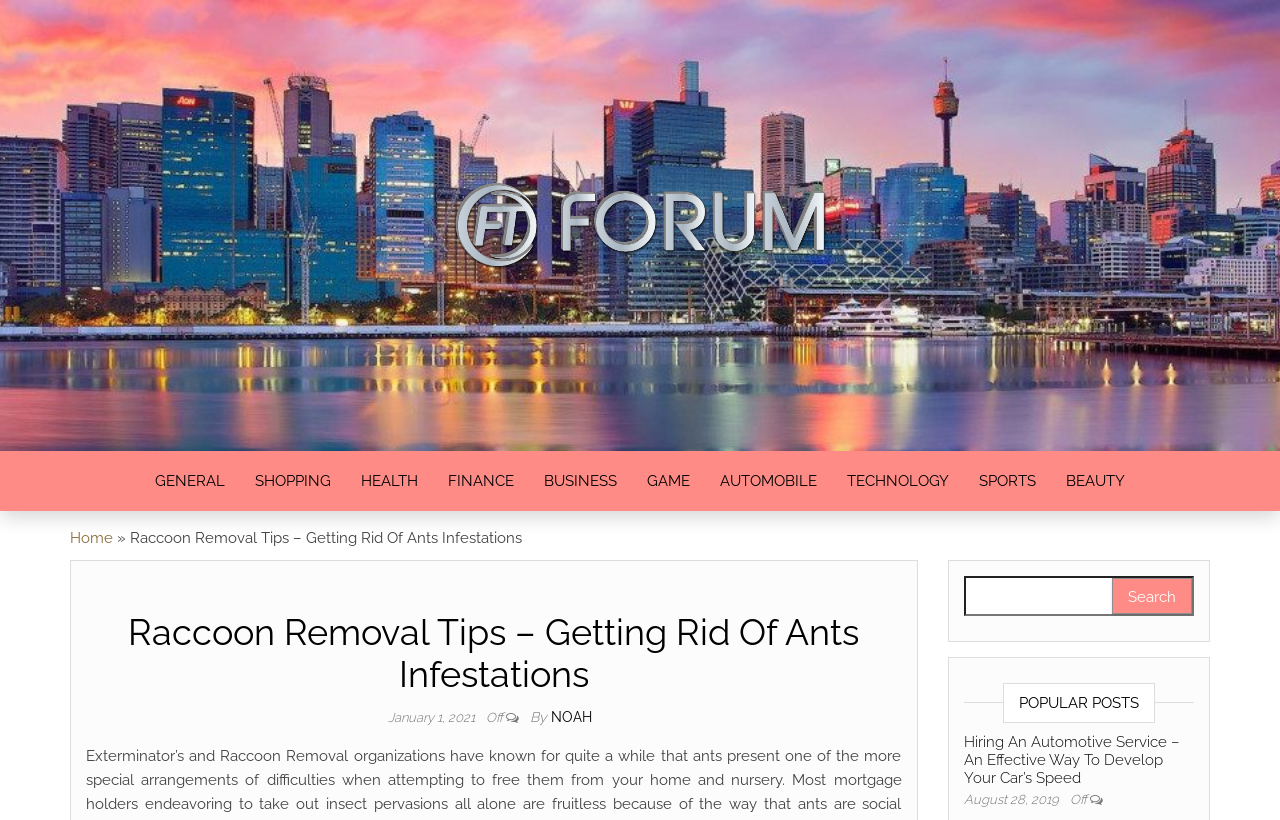Using the given element description, provide the bounding box coordinates (top-left x, top-left y, bottom-right x, bottom-right y) for the corresponding UI element in the screenshot: Subscribe to our newsletter

None